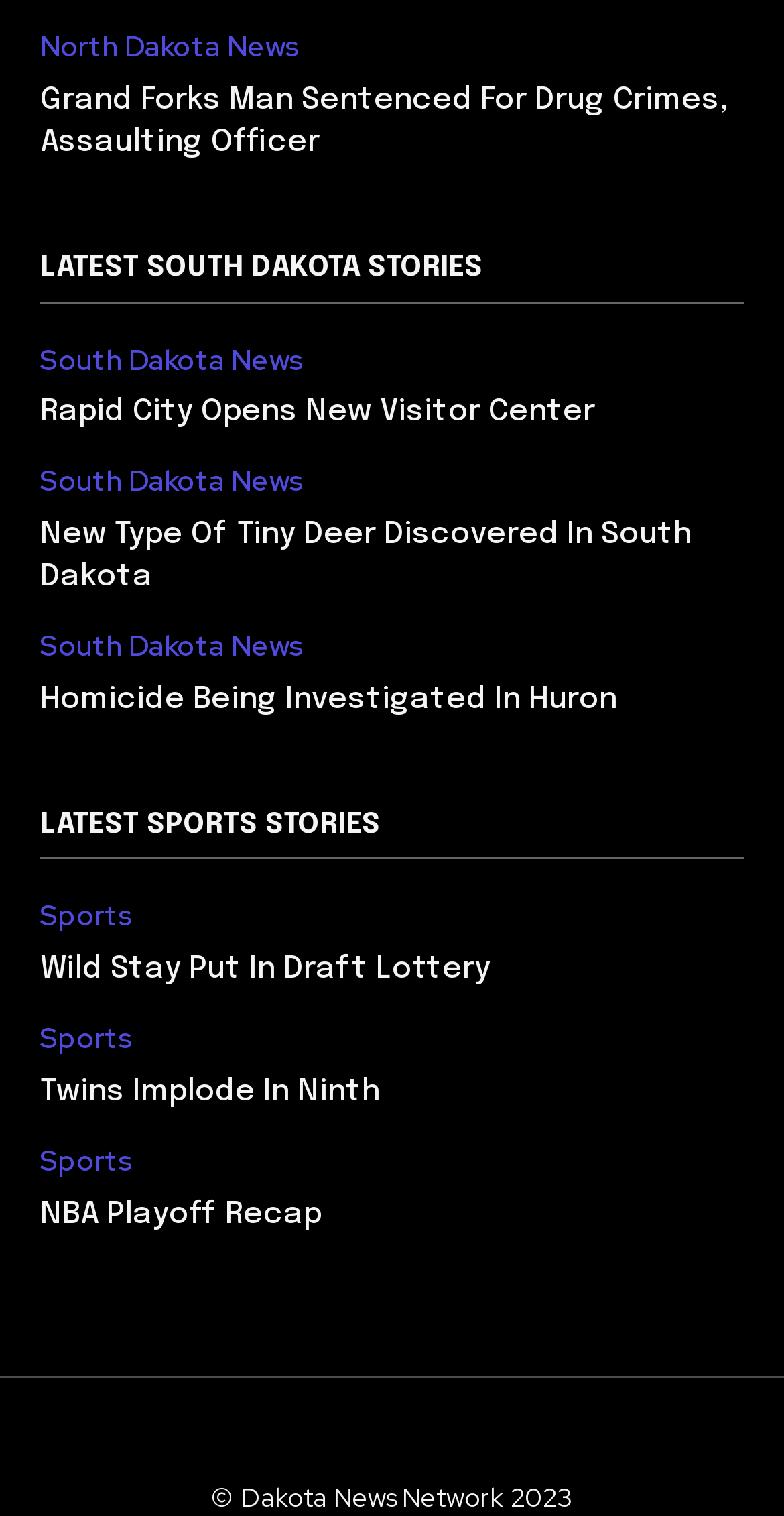Determine the bounding box coordinates for the HTML element mentioned in the following description: "Sports". The coordinates should be a list of four floats ranging from 0 to 1, represented as [left, top, right, bottom].

[0.051, 0.593, 0.172, 0.616]